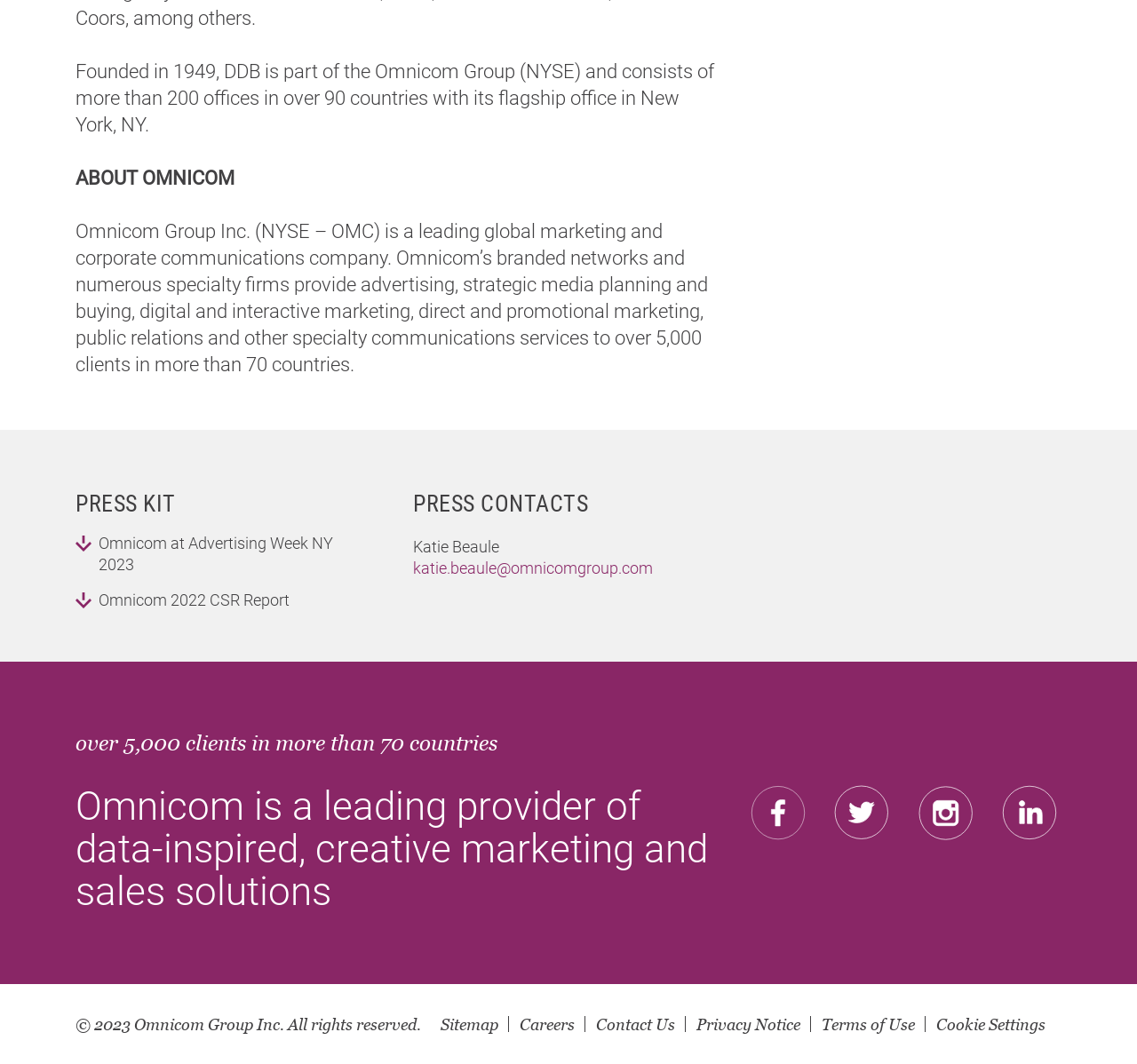What social media platforms are listed at the bottom of the page?
We need a detailed and exhaustive answer to the question. Please elaborate.

The answer can be found by examining the links and images at the bottom of the page. There are four social media platforms listed, each with a corresponding image and link.